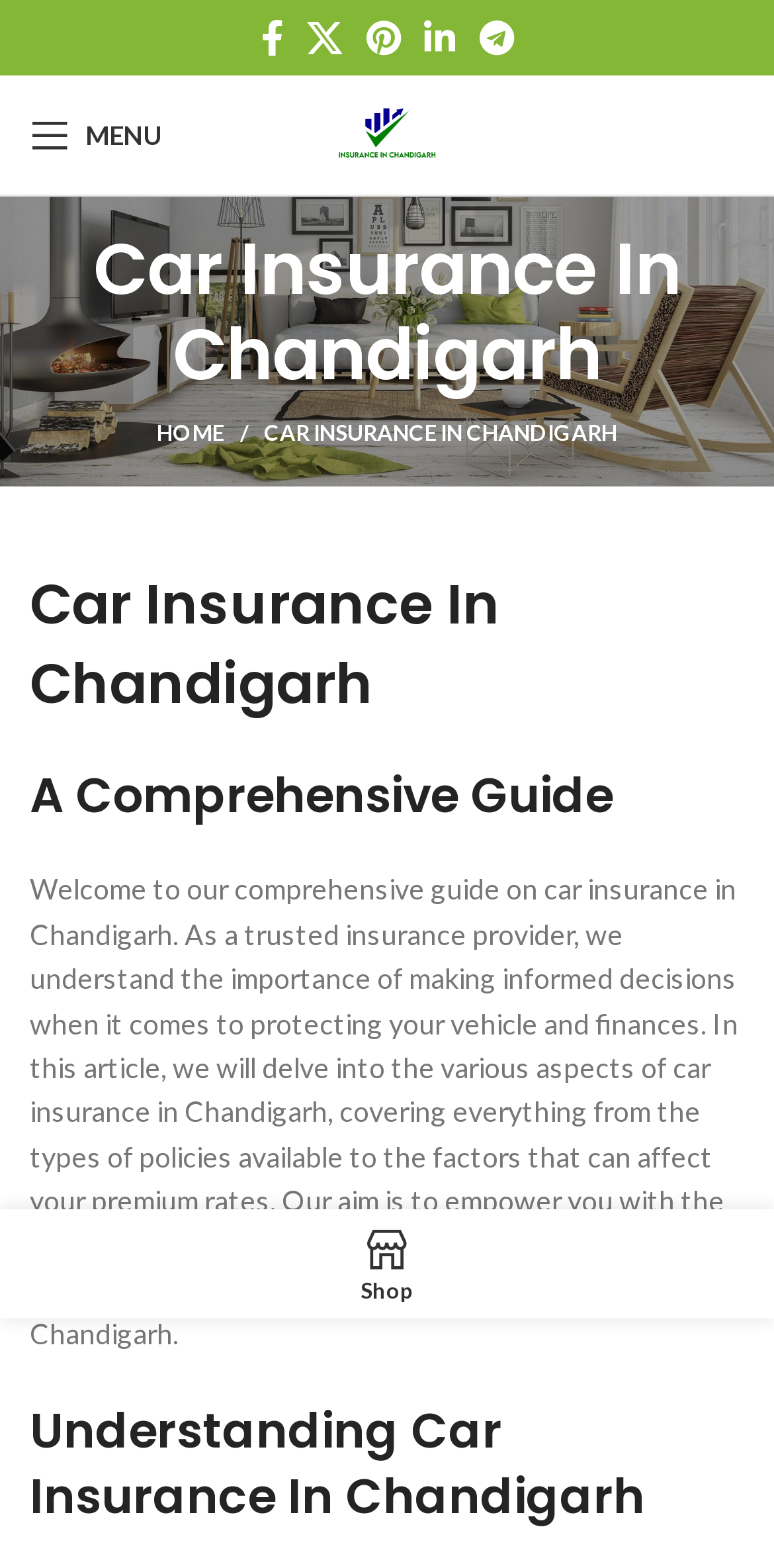Describe in detail what you see on the webpage.

The webpage is about car insurance in Chandigarh, providing a comprehensive guide to help users make informed decisions when it comes to protecting their vehicles and finances. 

At the top of the page, there are five social media links, including Facebook, X, Pinterest, Linkedin, and Telegram, aligned horizontally and positioned near the top left corner of the page. Next to these social media links, there is a mobile menu link with the text "MENU" inside. 

On the top right side of the page, there is a logo link with an image. 

Below the logo, there is a large heading that reads "Car Insurance In Chandigarh". Underneath this heading, there is a link to the "HOME" page, followed by a static text "CAR INSURANCE IN CHANDIGARH". 

The main content of the page is divided into sections, each with its own heading. The first section has a heading "Car Insurance In Chandigarh" and provides an introduction to the importance of car insurance in Chandigarh. The second section has a heading "A Comprehensive Guide" and explains the purpose of the article. The main content of the article is a long paragraph that discusses the various aspects of car insurance in Chandigarh, including the types of policies available and the factors that affect premium rates. 

Further down the page, there is another heading "Understanding Car Insurance In Chandigarh". 

At the bottom of the page, there is a link with a shopping cart icon and the text "Shop".